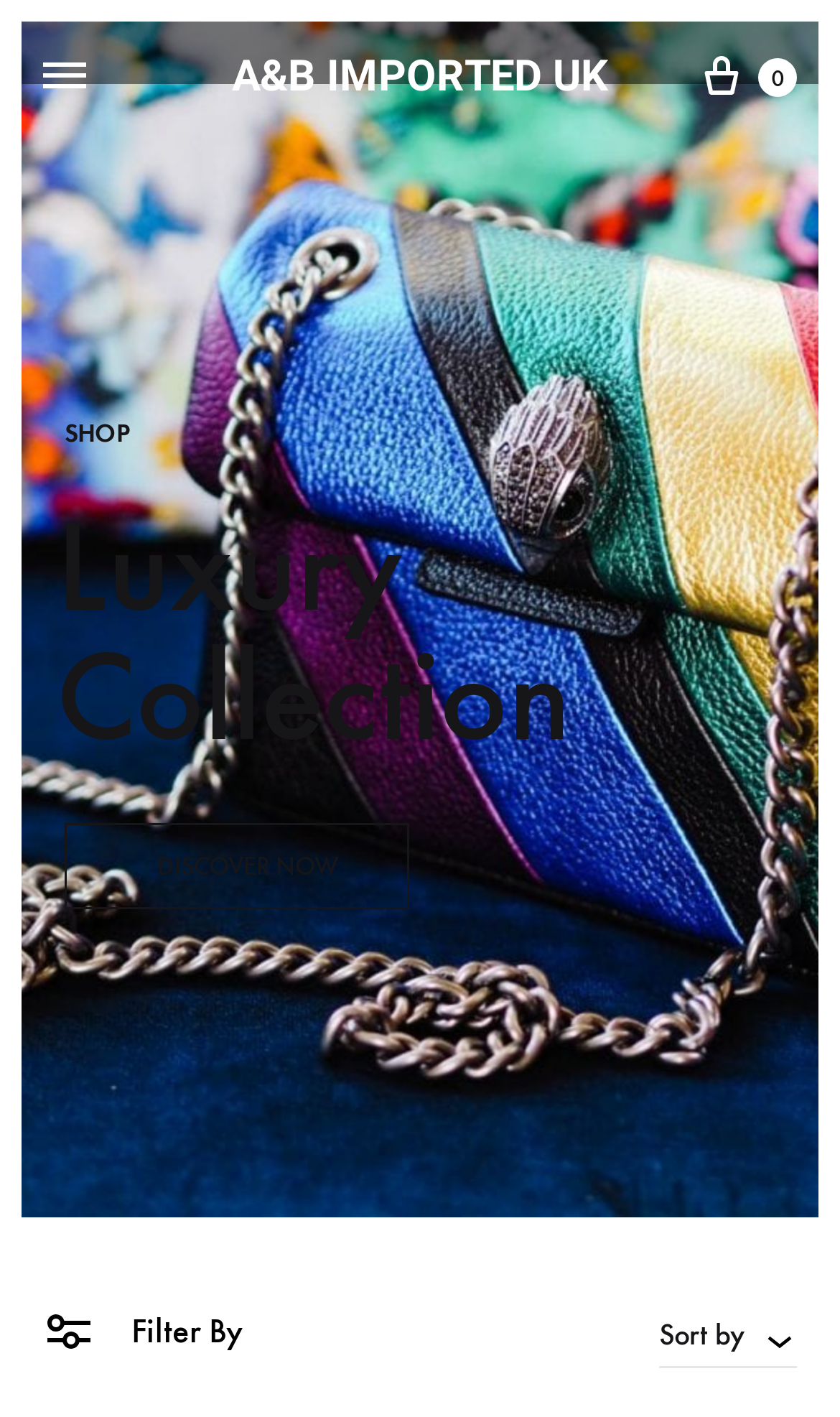What is the call-to-action on this page?
Look at the screenshot and give a one-word or phrase answer.

DISCOVER NOW